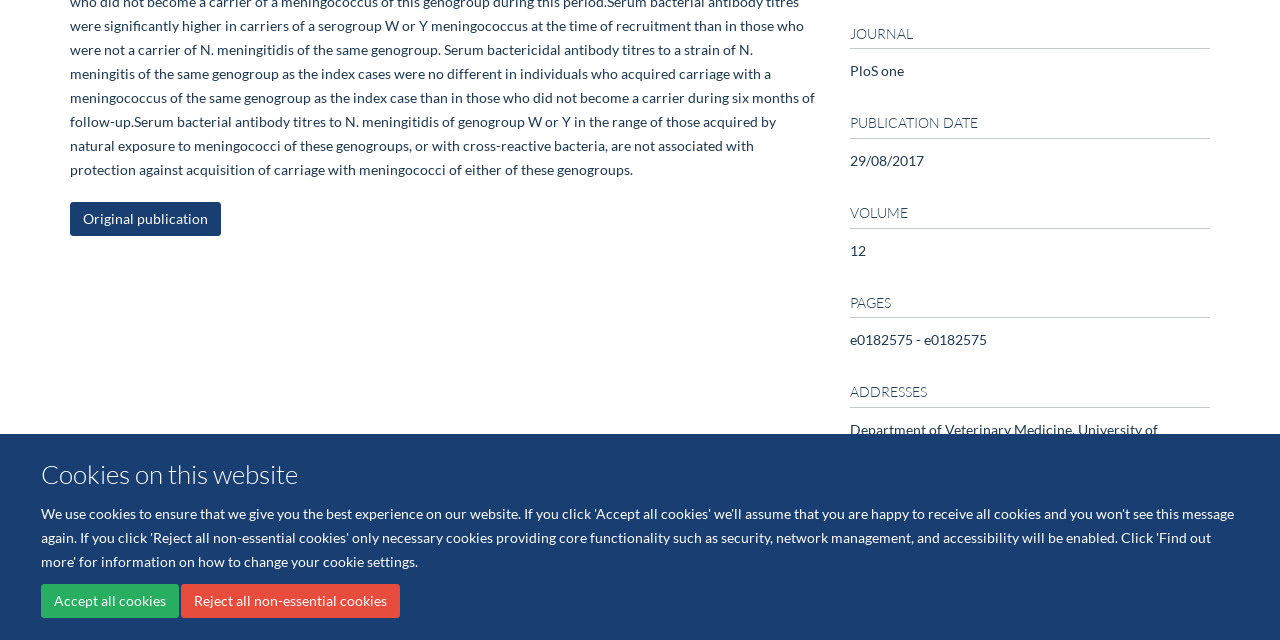Calculate the bounding box coordinates of the UI element given the description: "Original publication".

[0.055, 0.315, 0.173, 0.368]